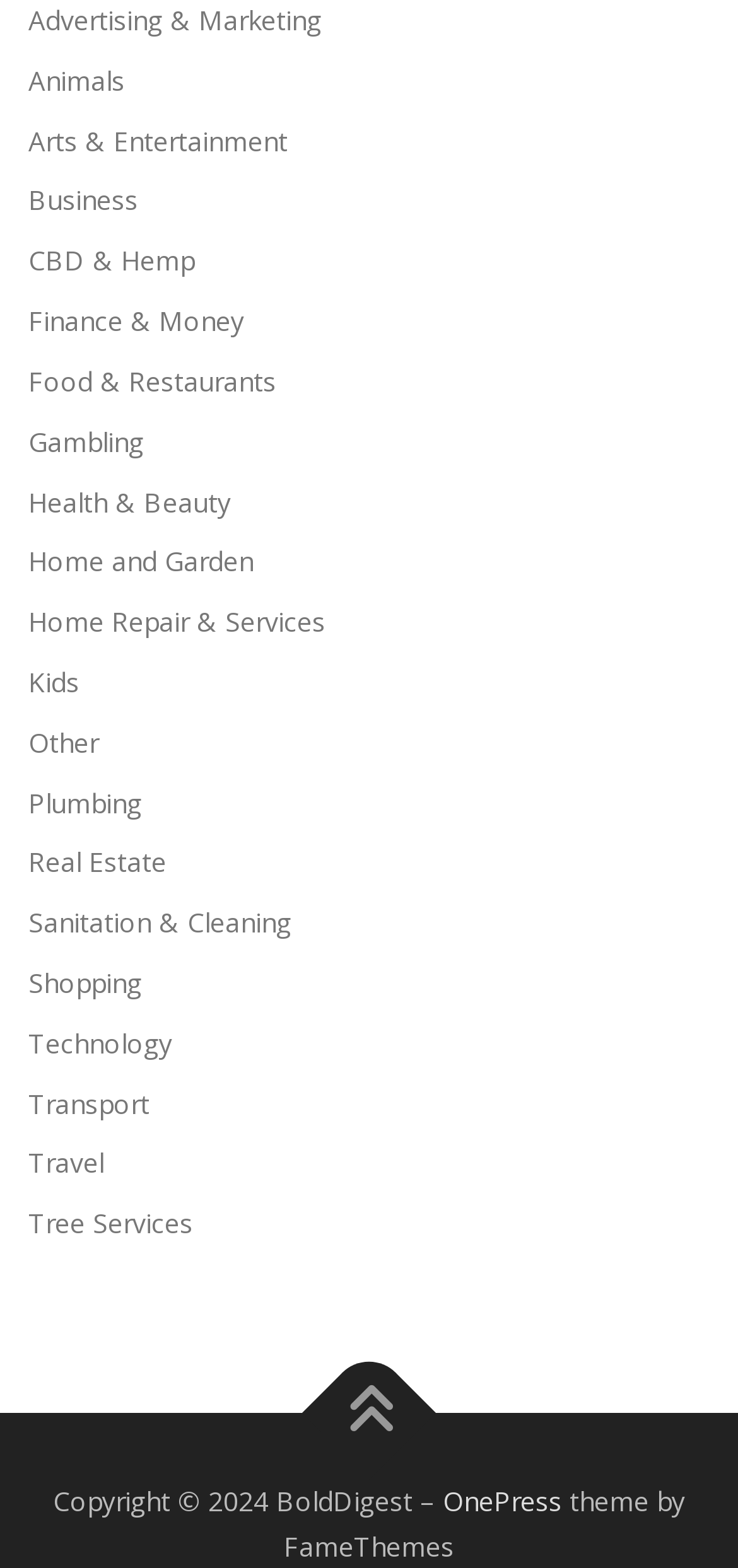Determine the bounding box for the HTML element described here: "Menu". The coordinates should be given as [left, top, right, bottom] with each number being a float between 0 and 1.

None